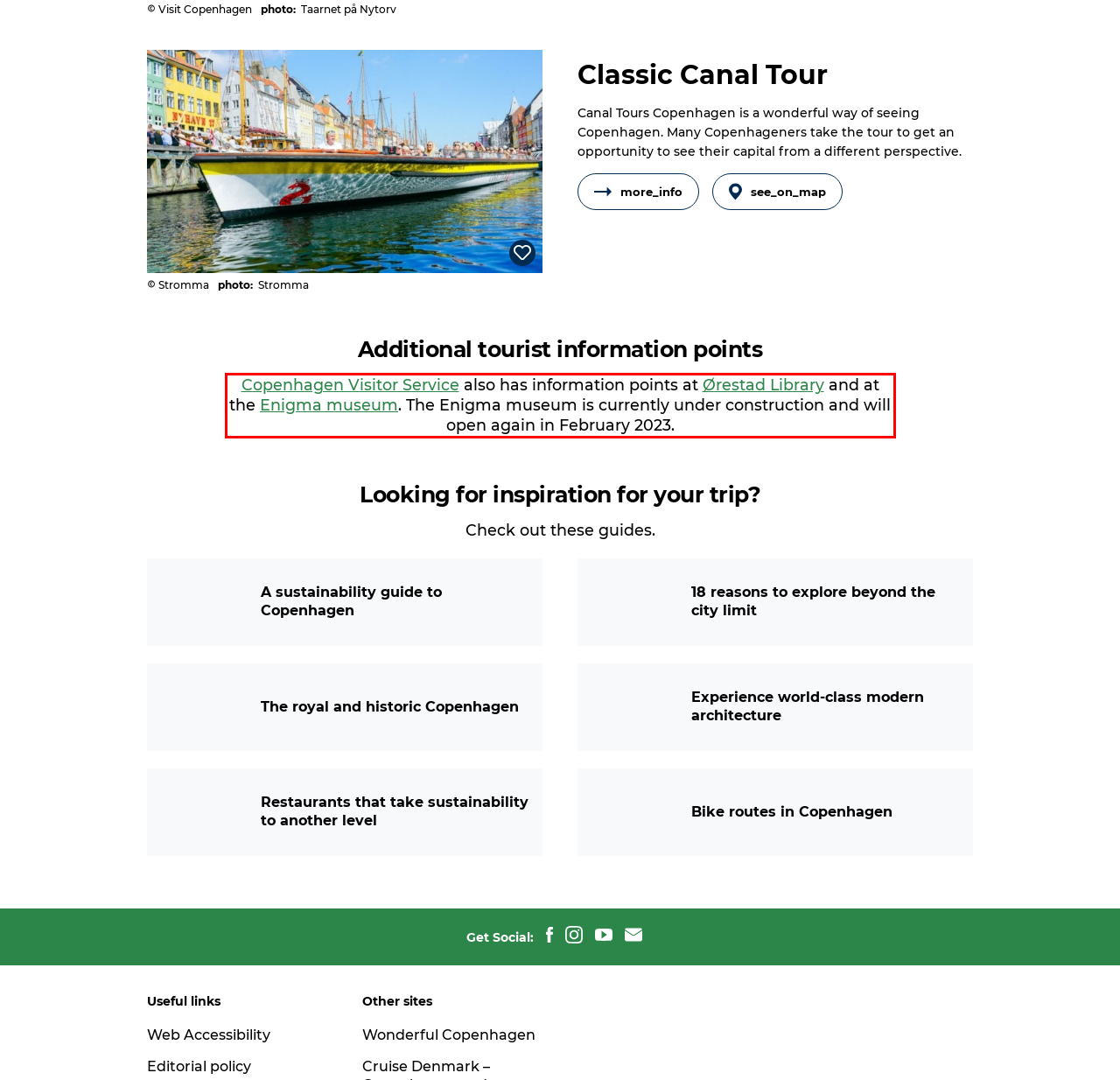You are given a screenshot with a red rectangle. Identify and extract the text within this red bounding box using OCR.

Copenhagen Visitor Service also has information points at Ørestad Library and at the Enigma museum. The Enigma museum is currently under construction and will open again in February 2023.